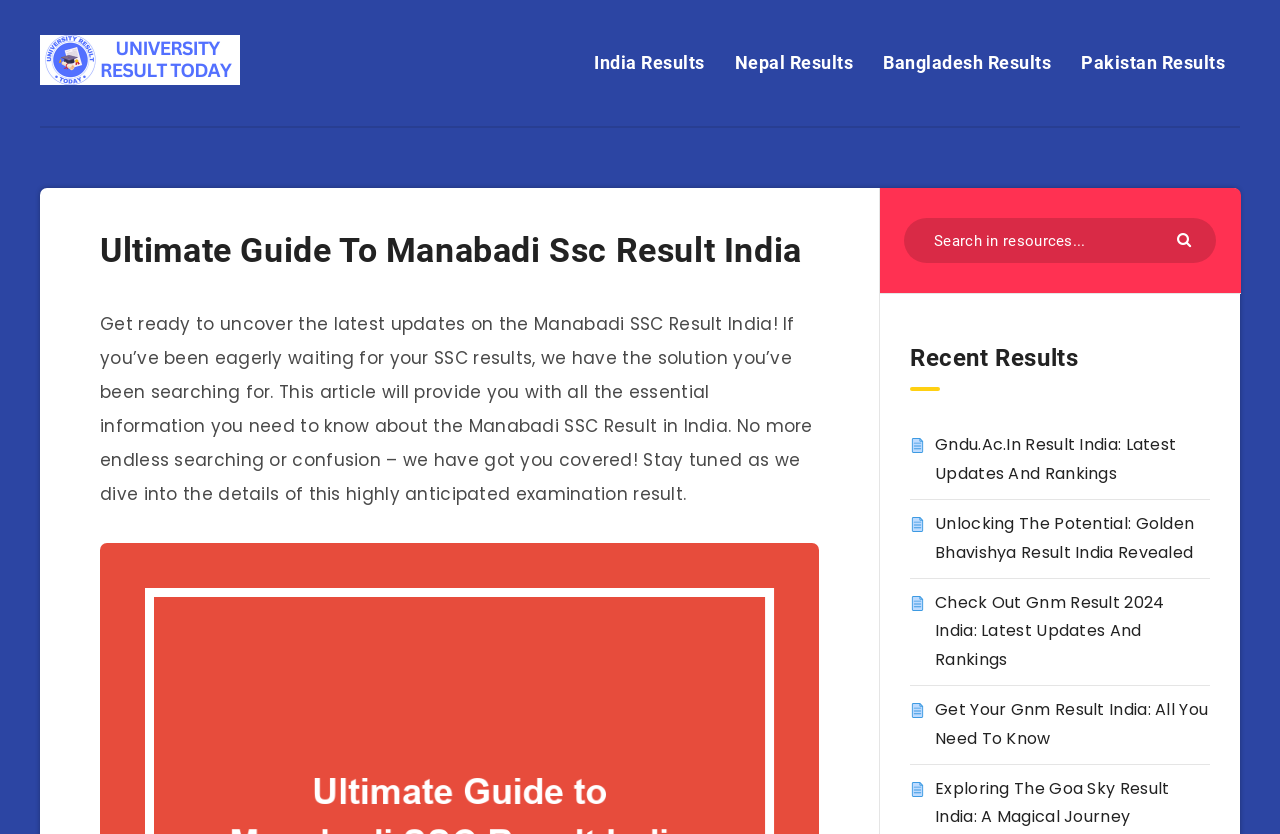Please identify and generate the text content of the webpage's main heading.

Ultimate Guide To Manabadi Ssc Result India